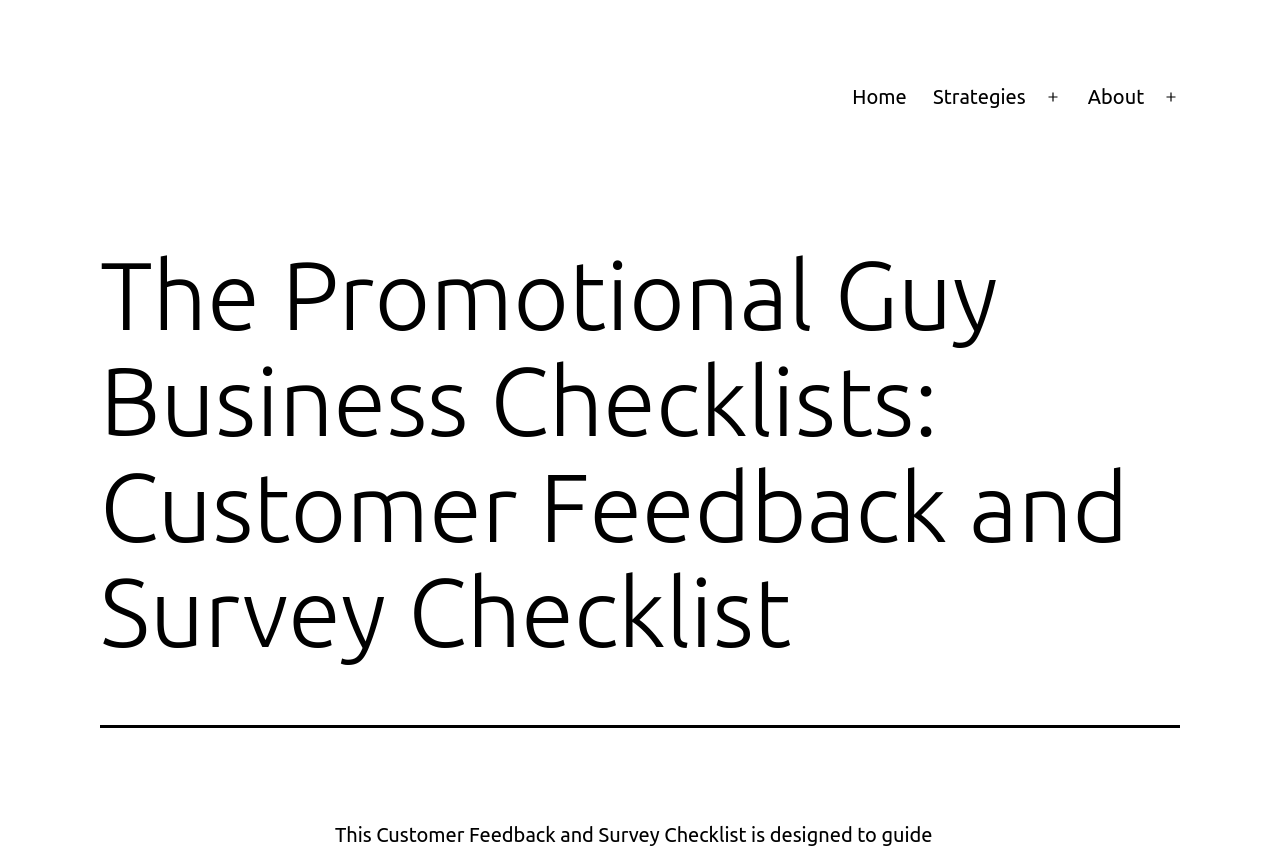Provide a short, one-word or phrase answer to the question below:
What is the purpose of the checklist?

Gathering customer feedback